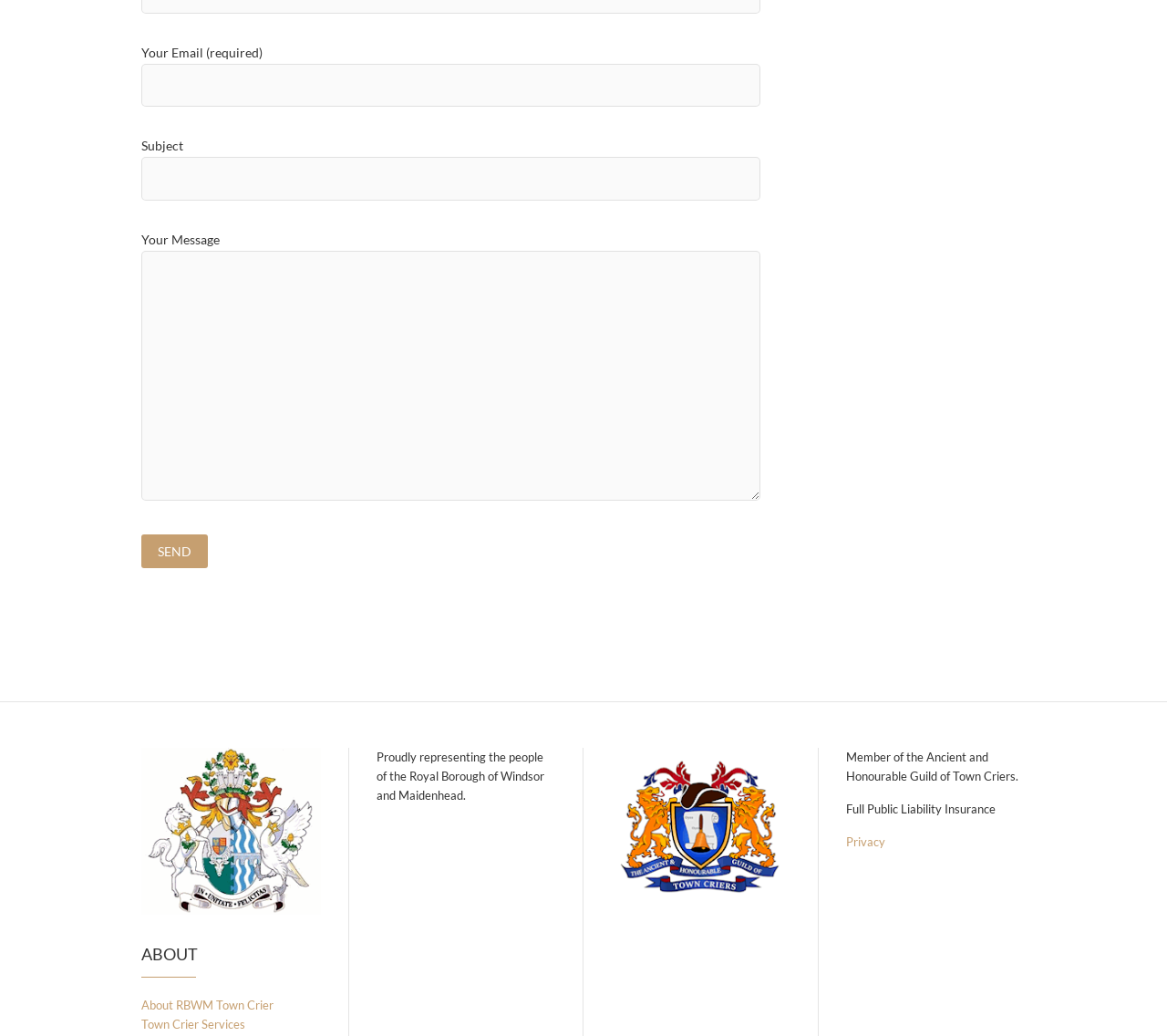Using the description: "Weekly Wits", identify the bounding box of the corresponding UI element in the screenshot.

None